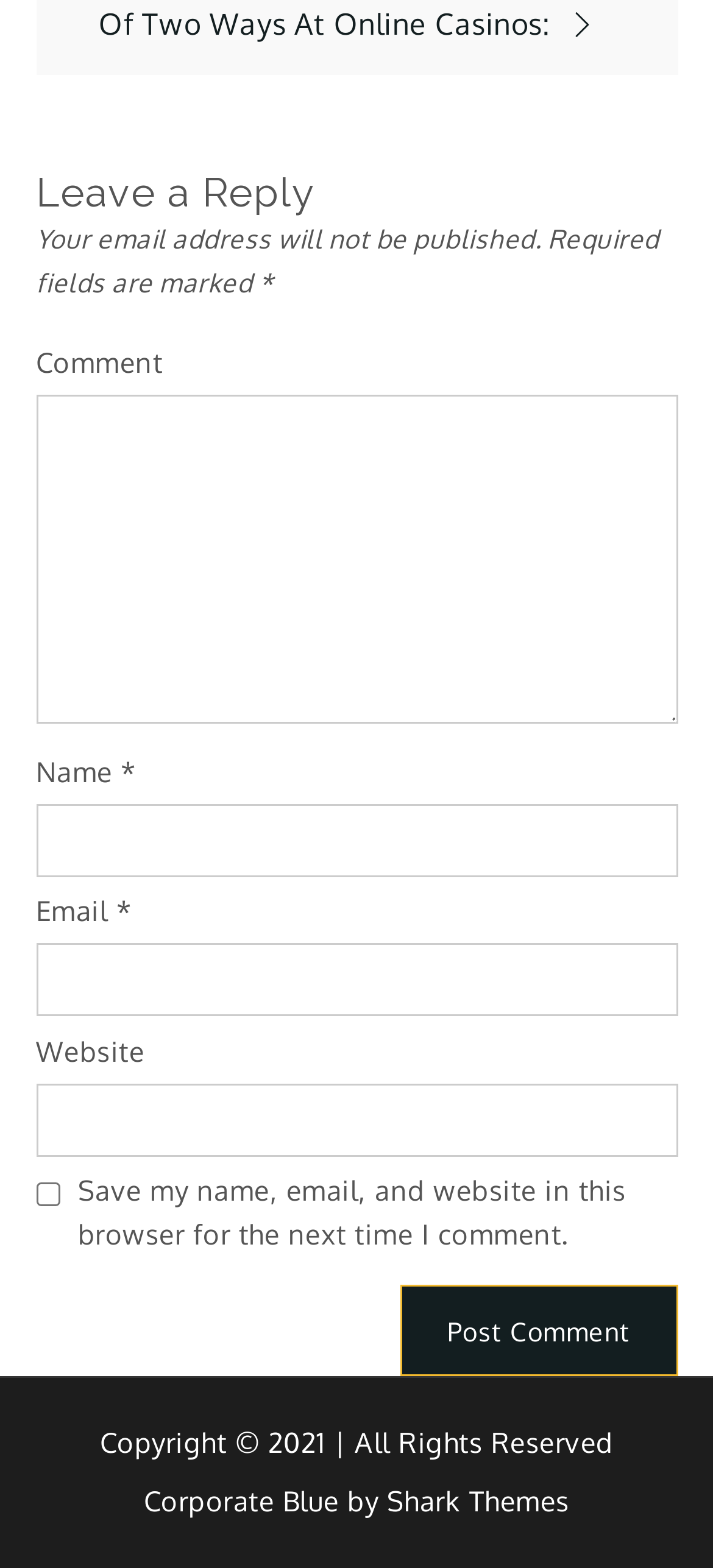Give a concise answer using one word or a phrase to the following question:
What is the purpose of the checkbox?

Save comment info